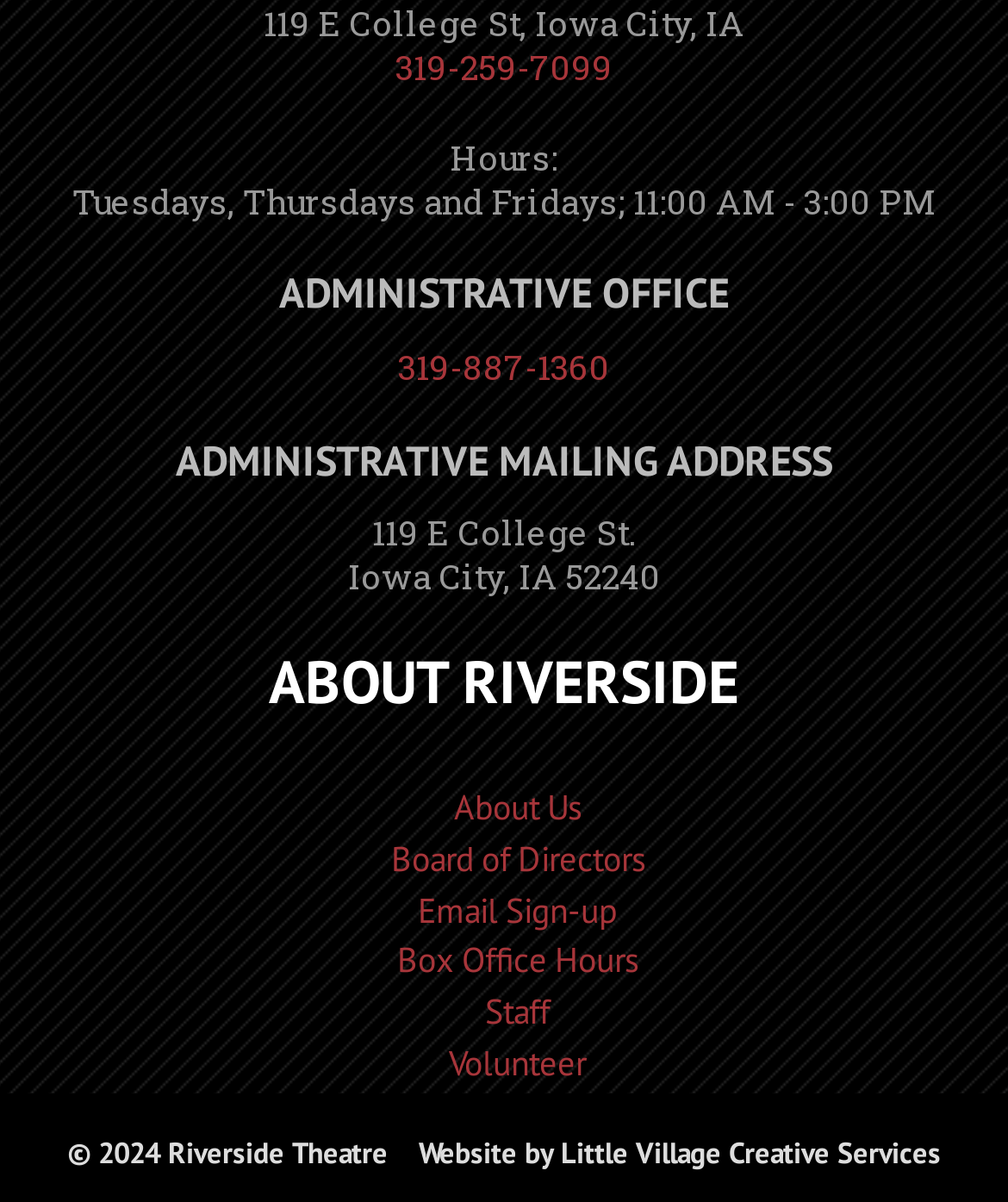Please locate the bounding box coordinates of the element's region that needs to be clicked to follow the instruction: "Learn about the board of directors". The bounding box coordinates should be provided as four float numbers between 0 and 1, i.e., [left, top, right, bottom].

[0.388, 0.696, 0.639, 0.733]